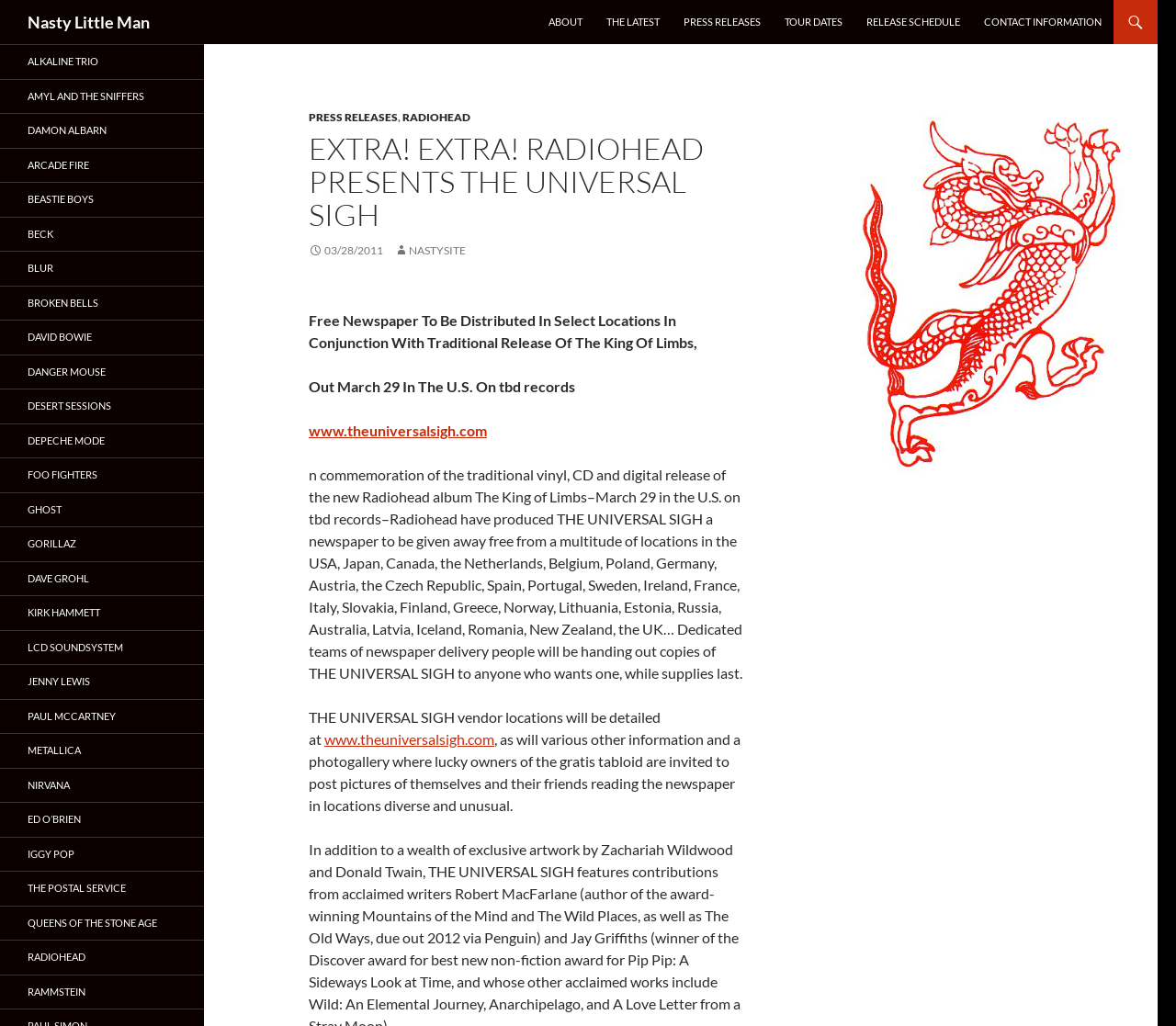Provide your answer to the question using just one word or phrase: What is the release date of The King of Limbs in the U.S.?

March 29